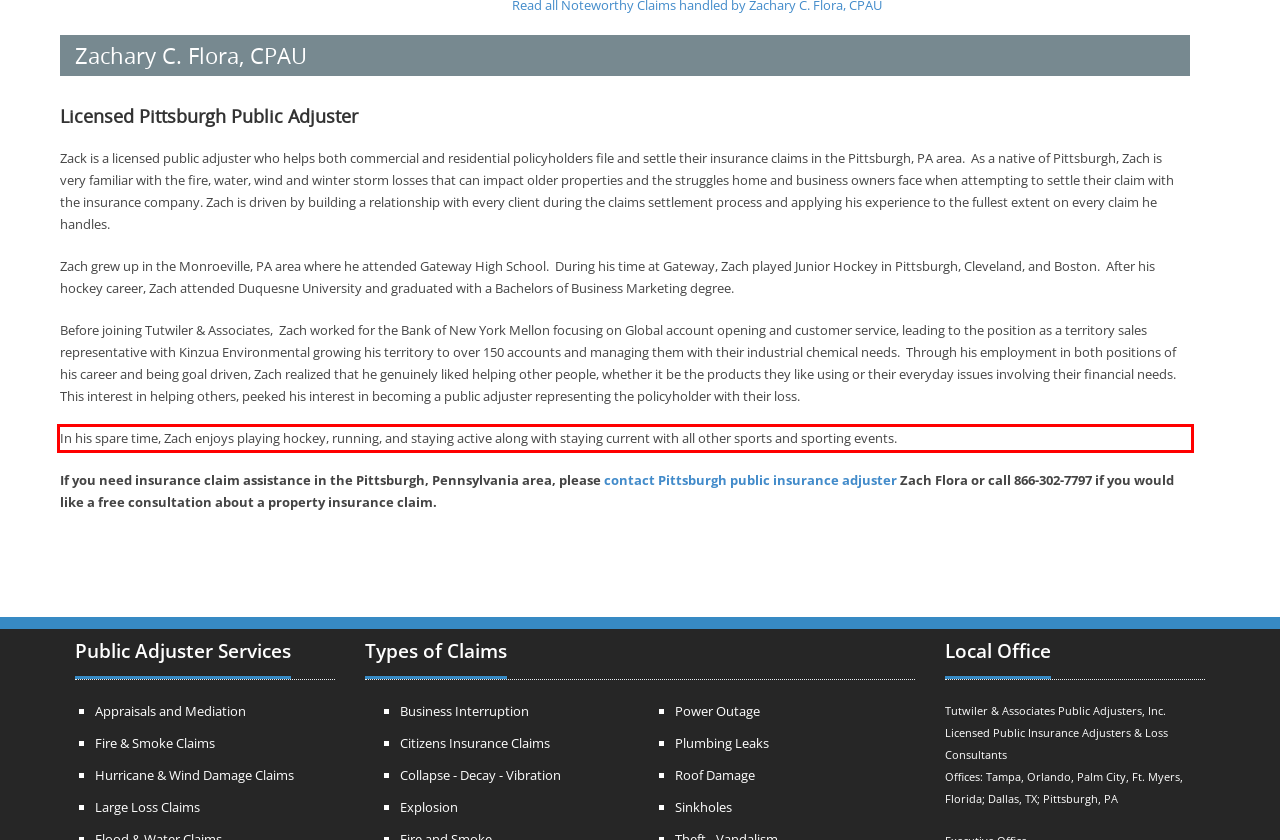Given the screenshot of a webpage, identify the red rectangle bounding box and recognize the text content inside it, generating the extracted text.

In his spare time, Zach enjoys playing hockey, running, and staying active along with staying current with all other sports and sporting events.